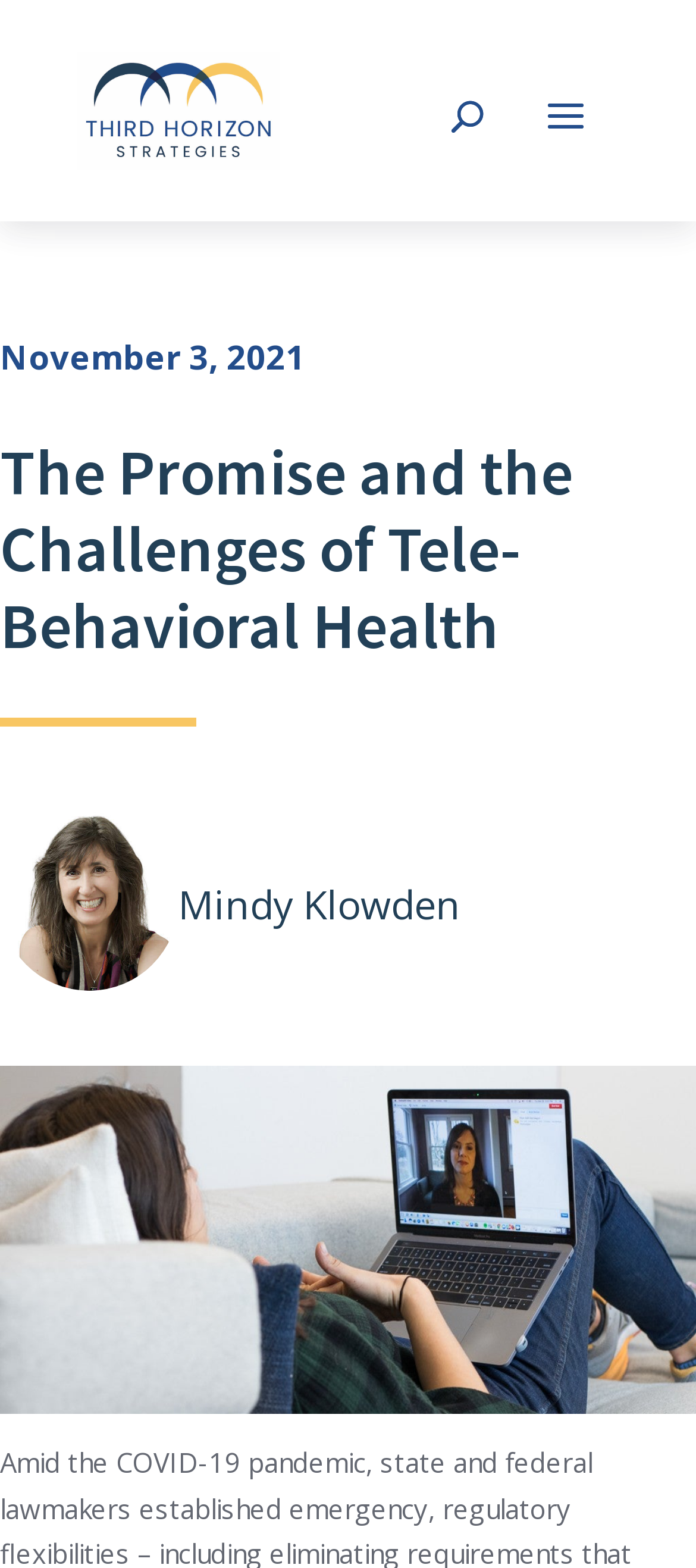Locate the primary headline on the webpage and provide its text.

The Promise and the Challenges of Tele-Behavioral Health